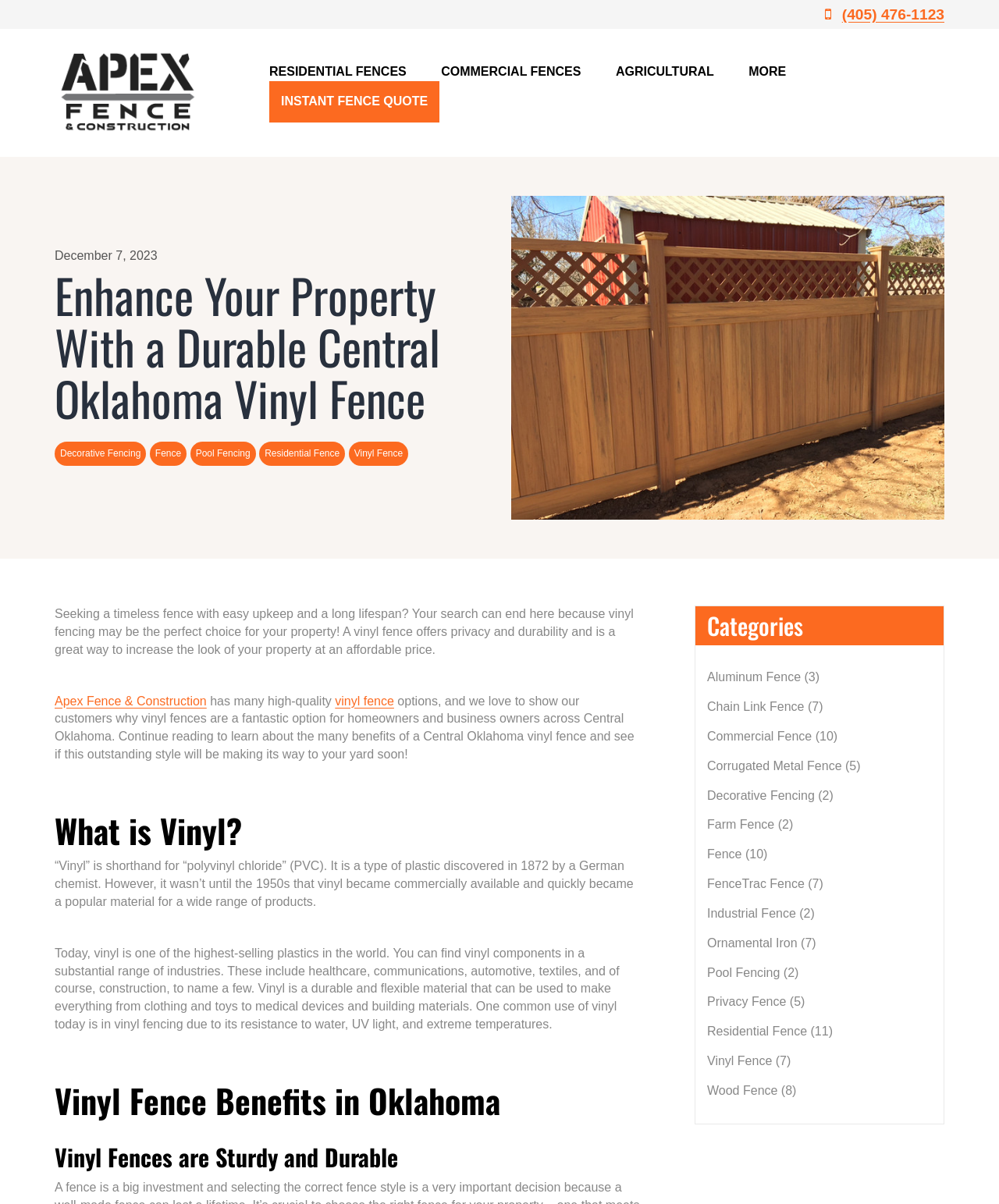Refer to the screenshot and answer the following question in detail:
What is one benefit of vinyl fencing?

I read the section 'Vinyl Fence Benefits in Oklahoma' and found that one benefit of vinyl fencing is its resistance to water, UV light, and extreme temperatures, making it a durable material for fencing.